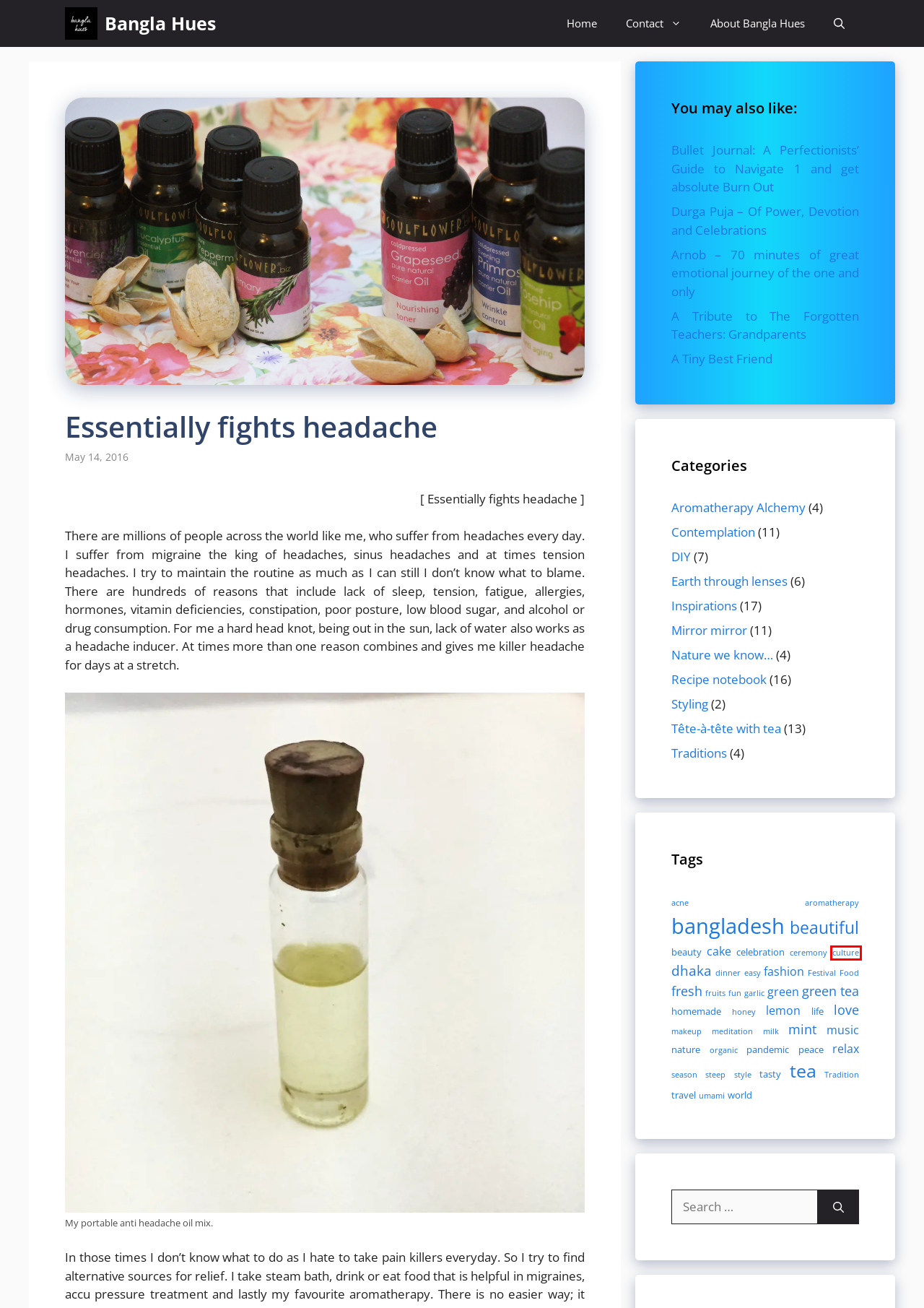Inspect the provided webpage screenshot, concentrating on the element within the red bounding box. Select the description that best represents the new webpage after you click the highlighted element. Here are the candidates:
A. beauty - Bangla Hues
B. green - Bangla Hues
C. Durga Puja - Of Power, Devotion and Celebrations - Bangla Hues
D. Bullet Journal: A Perfectionists’ Guide to Navigate 1 and get absolute Burn Out - Bangla Hues
E. Bangla Hues - Global taste local twist
F. culture - Bangla Hues
G. season - Bangla Hues
H. dhaka - Bangla Hues

F